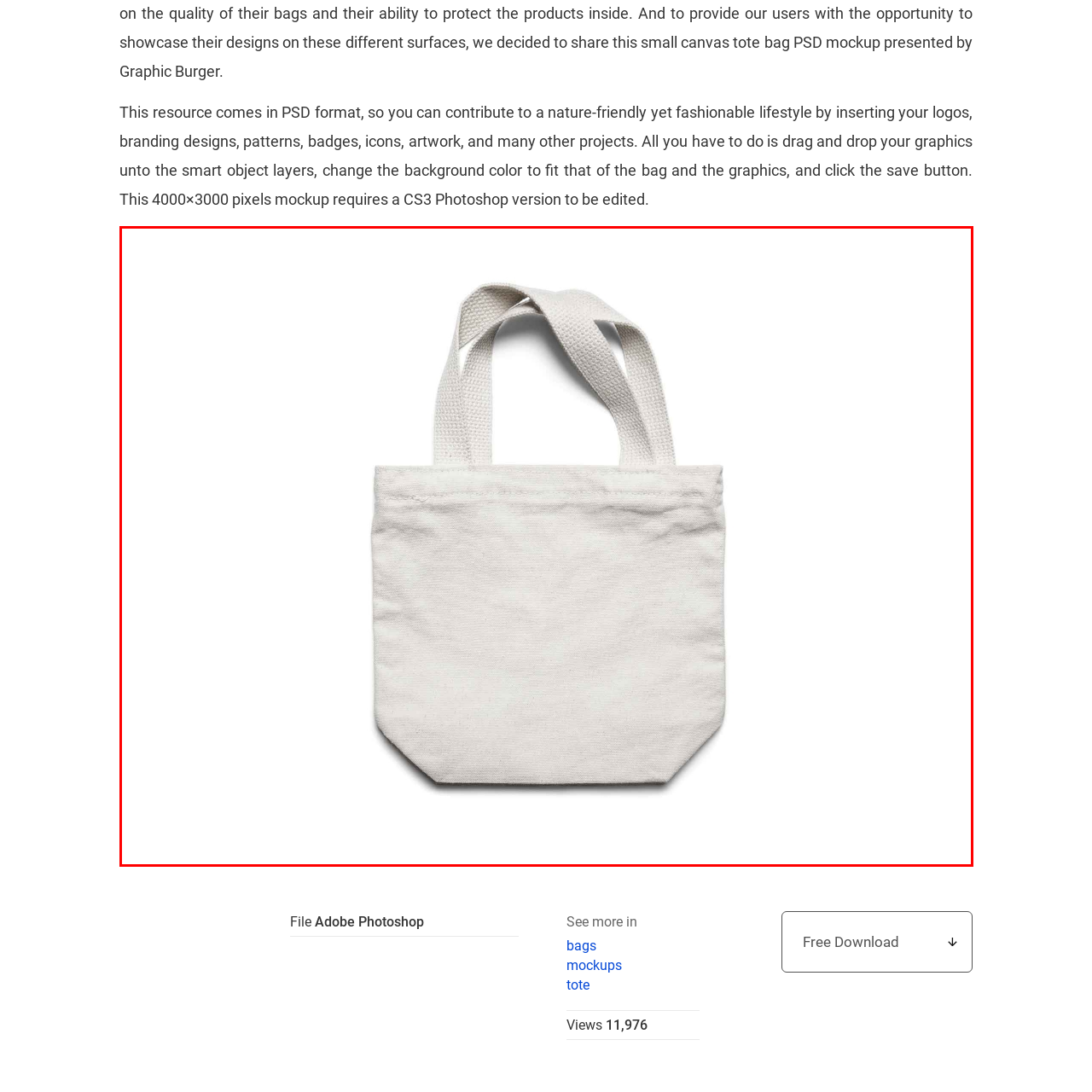What is the resolution of the PSD mockup?
Examine the image highlighted by the red bounding box and answer briefly with one word or a short phrase.

4000×3000 pixels